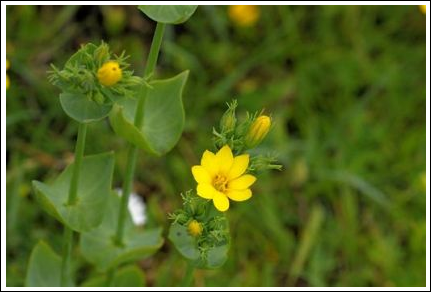Provide an in-depth description of all elements within the image.

The image showcases the vibrant flower of the Yellow-wort (Blackstonia perfoliata), a distinctive plant that is characterized by its charming yellow blooms. The flower typically displays six to eight rubbery petals and opens up in sunlight, predominantly from June to October. Notably, this plant has leaves that are joined together at the base, forming a unique boat-shaped structure, which is grey-green in color. Commonly found in rocky terrains and calcareous grasslands, Yellow-wort is primarily native to regions like the Burren and the Aran Islands in Ireland. This particular specimen adds a touch of beauty to its surroundings, blending harmoniously with the lush green background.